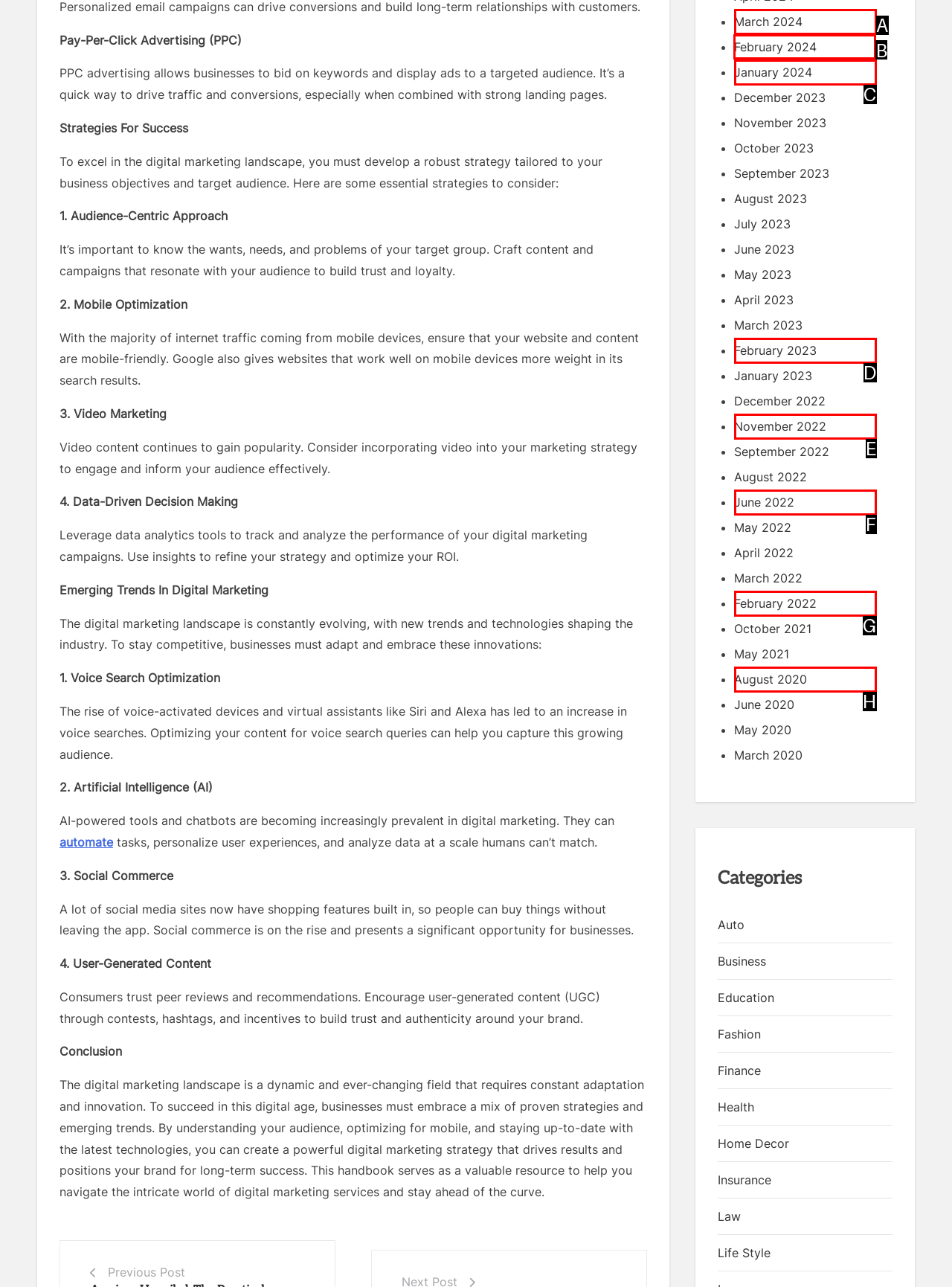Identify the HTML element I need to click to complete this task: check 'February 2024' Provide the option's letter from the available choices.

B